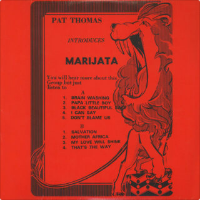Give a succinct answer to this question in a single word or phrase: 
What is the position of the artist's name on the album cover?

Above the title